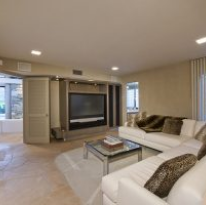Thoroughly describe everything you see in the image.

The image showcases a beautifully designed living room that exudes comfort and sophistication. The space features soft, neutral walls that complement the warm tones of the tiled flooring. A plush white sectional sofa, adorned with stylish throw pillows, invites relaxation. In the center, a modern glass coffee table holds tasteful decor, enhancing the room's contemporary aesthetic. 

The wall-mounted television serves as a focal point, seamlessly integrated into the stylish cabinetry that offers both functionality and aesthetic appeal. Natural light streams through large windows, accentuating the room's spaciousness and creating a welcoming ambiance. Overall, this living area is a perfect embodiment of modern design, making it an ideal space to unwind and enjoy home life.